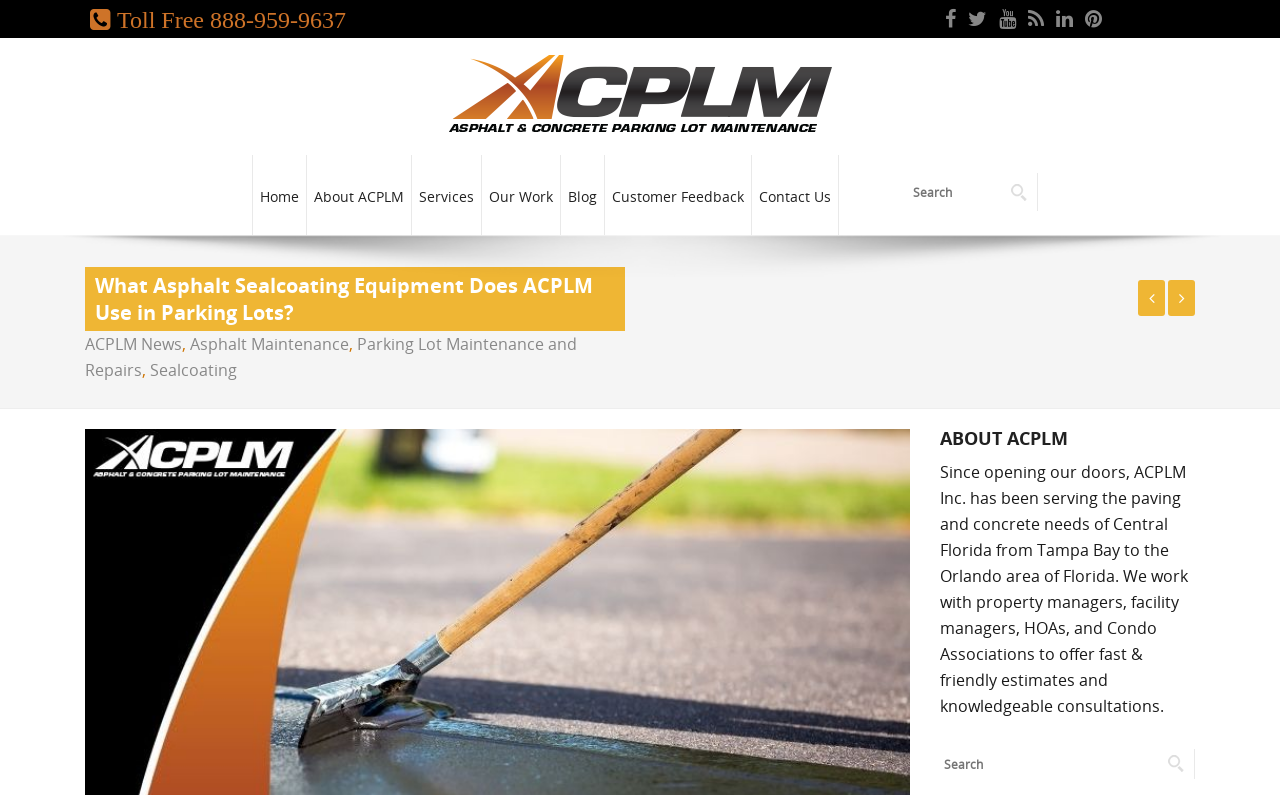How many social media links are available?
Refer to the screenshot and answer in one word or phrase.

6